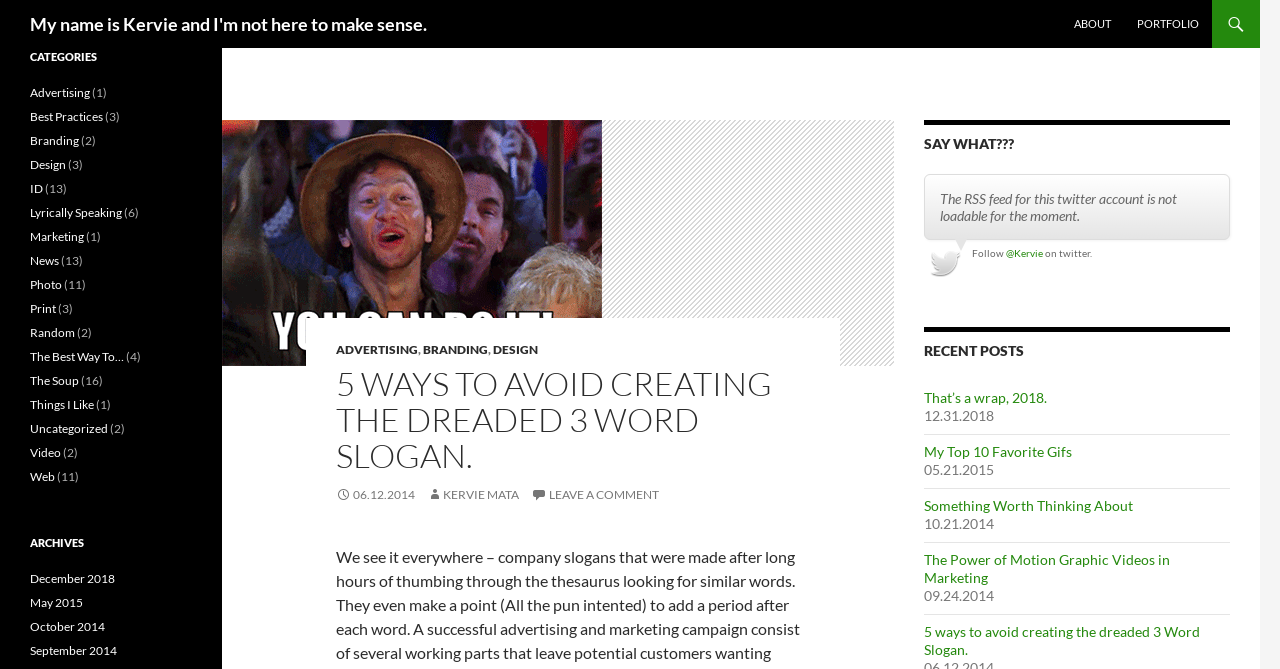Locate the bounding box coordinates of the UI element described by: "Branding". The bounding box coordinates should consist of four float numbers between 0 and 1, i.e., [left, top, right, bottom].

[0.33, 0.511, 0.381, 0.534]